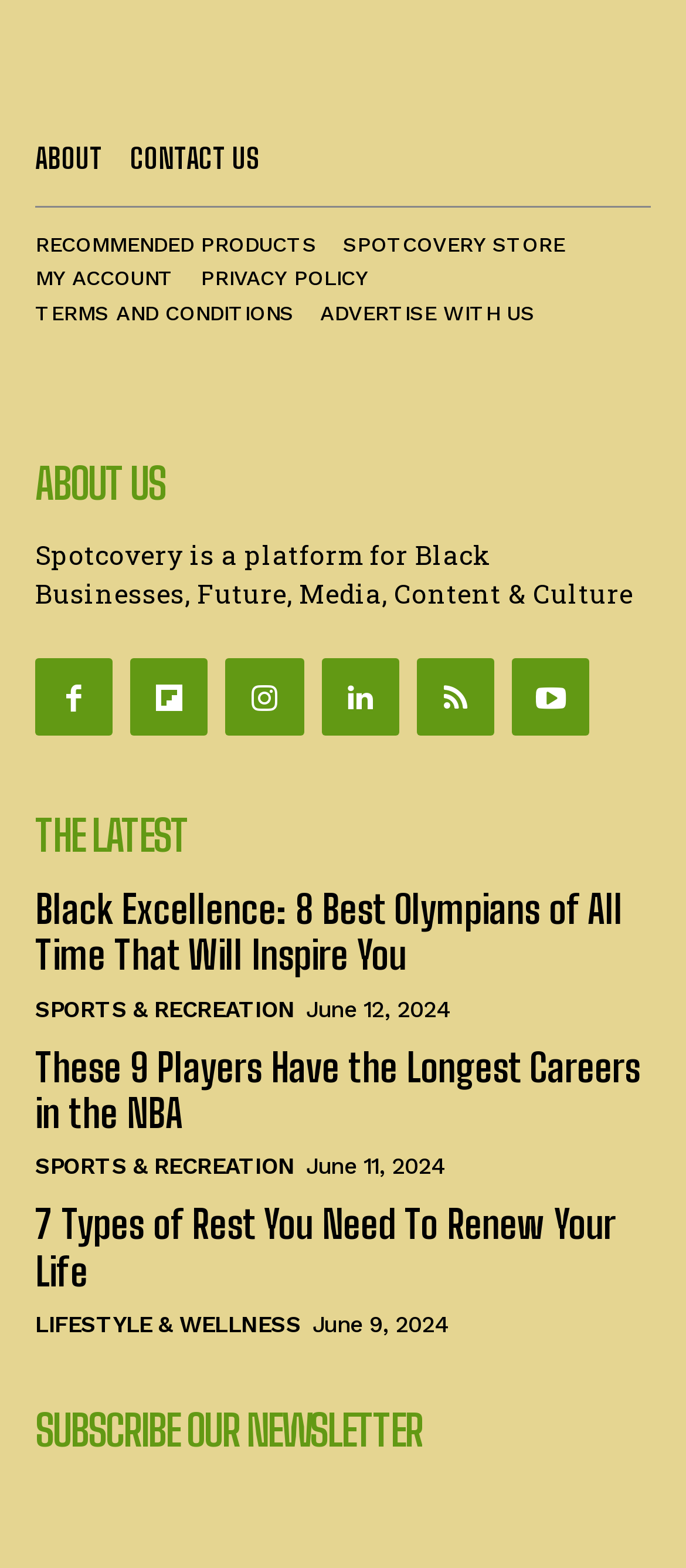Locate the bounding box coordinates of the segment that needs to be clicked to meet this instruction: "Open the primary menu".

None